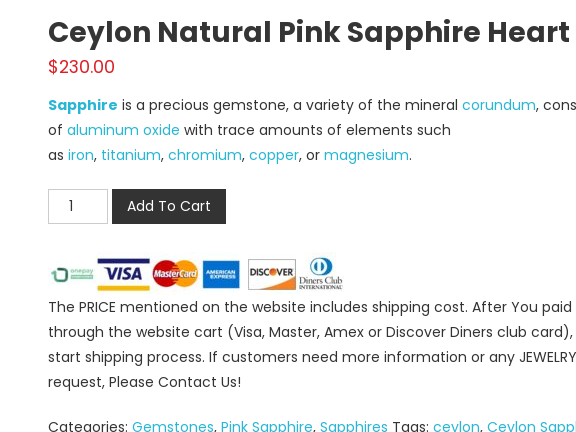List and describe all the prominent features within the image.

**Ceylon Natural Pink Sapphire Heart**

This captivating Ceylon Natural Pink Sapphire Heart is available for $230.00. Known for its exquisite beauty, sapphire is celebrated as a precious gemstone, forming part of the corundum mineral family, and primarily composed of aluminum oxide. It features trace amounts of various elements such as iron, titanium, chromium, copper, and magnesium, which contribute to its vibrant coloration.

The price includes shipping costs, ensuring a hassle-free purchasing experience. After payment, the shipping process will commence directly from our website cart, which accepts major credit cards such as Visa, MasterCard, Amex, and Discover. For any inquiries or custom jewelry requests, customers are encouraged to reach out for further assistance.

This stunning gem falls under the categories of Gemstones, Pink Sapphire, and Sapphires, with relevant tags including ceylon and Ceylon Sapphire. Make this unique piece a part of your collection today!